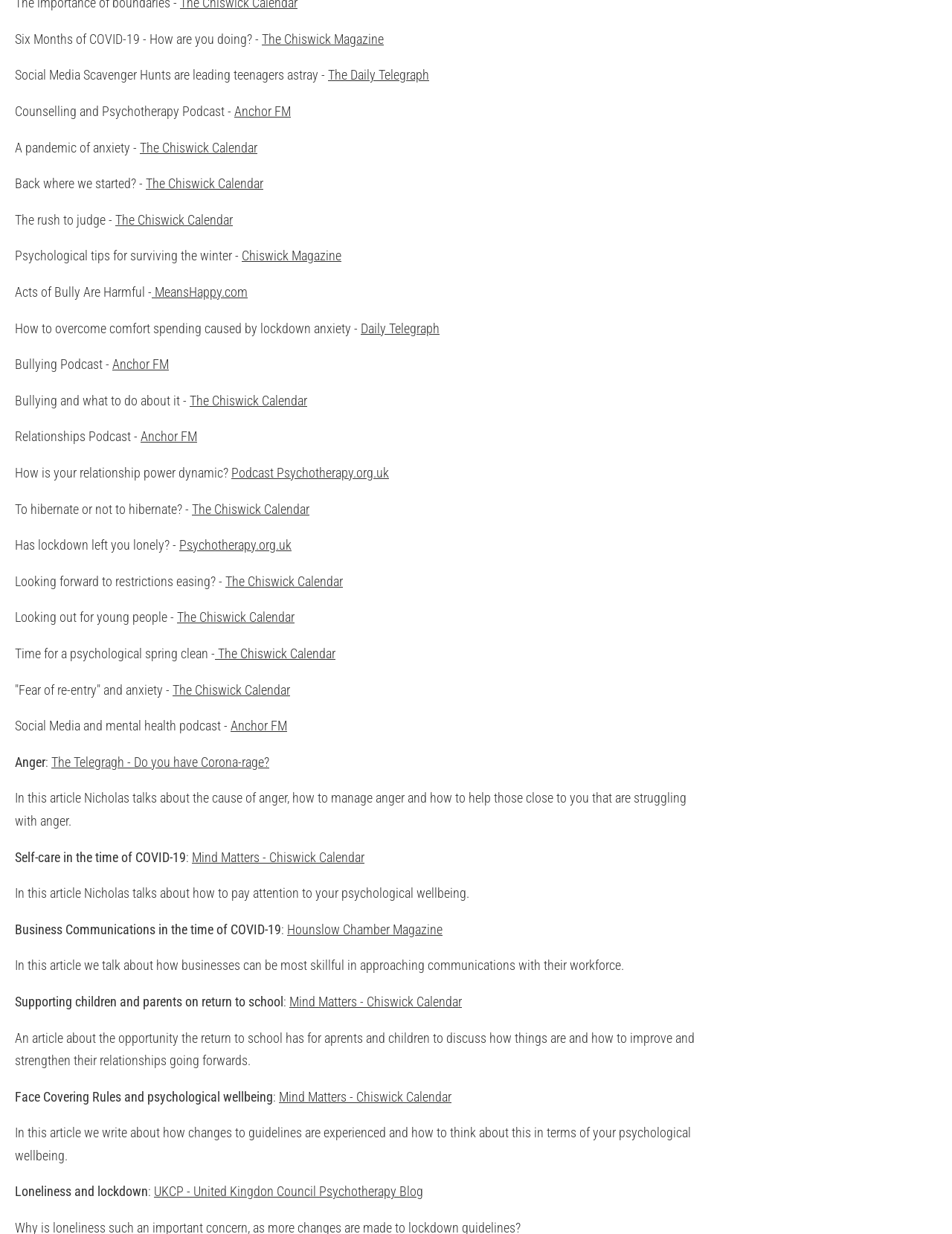Locate the bounding box coordinates of the element that should be clicked to execute the following instruction: "Visit The Chiswick Magazine".

[0.275, 0.025, 0.403, 0.038]